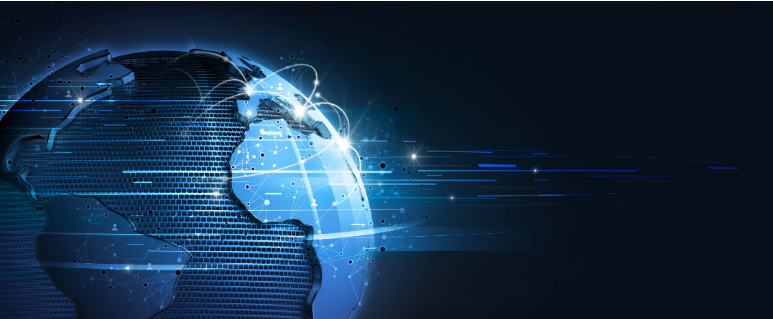Create a detailed narrative that captures the essence of the image.

The image features a stylized representation of the Earth, prominently displayed against a dark background. The globe is depicted with a network of digital patterns, conveying a sense of high technology and connectivity. Luminous lines emanate from various points on the globe, suggesting data flow and communication, while bright nodes punctuate the surface, symbolizing interconnectedness across different regions. This visual metaphor aligns with the themes of innovation and progress in modern technology, particularly in relation to advancements such as blockchain networks and global communications. The overall blue hue enhances the futuristic feel of the image, making it a fitting backdrop for discussions on digital currencies and the transformative effects of technologies like Cardano's Alonzo testnet.